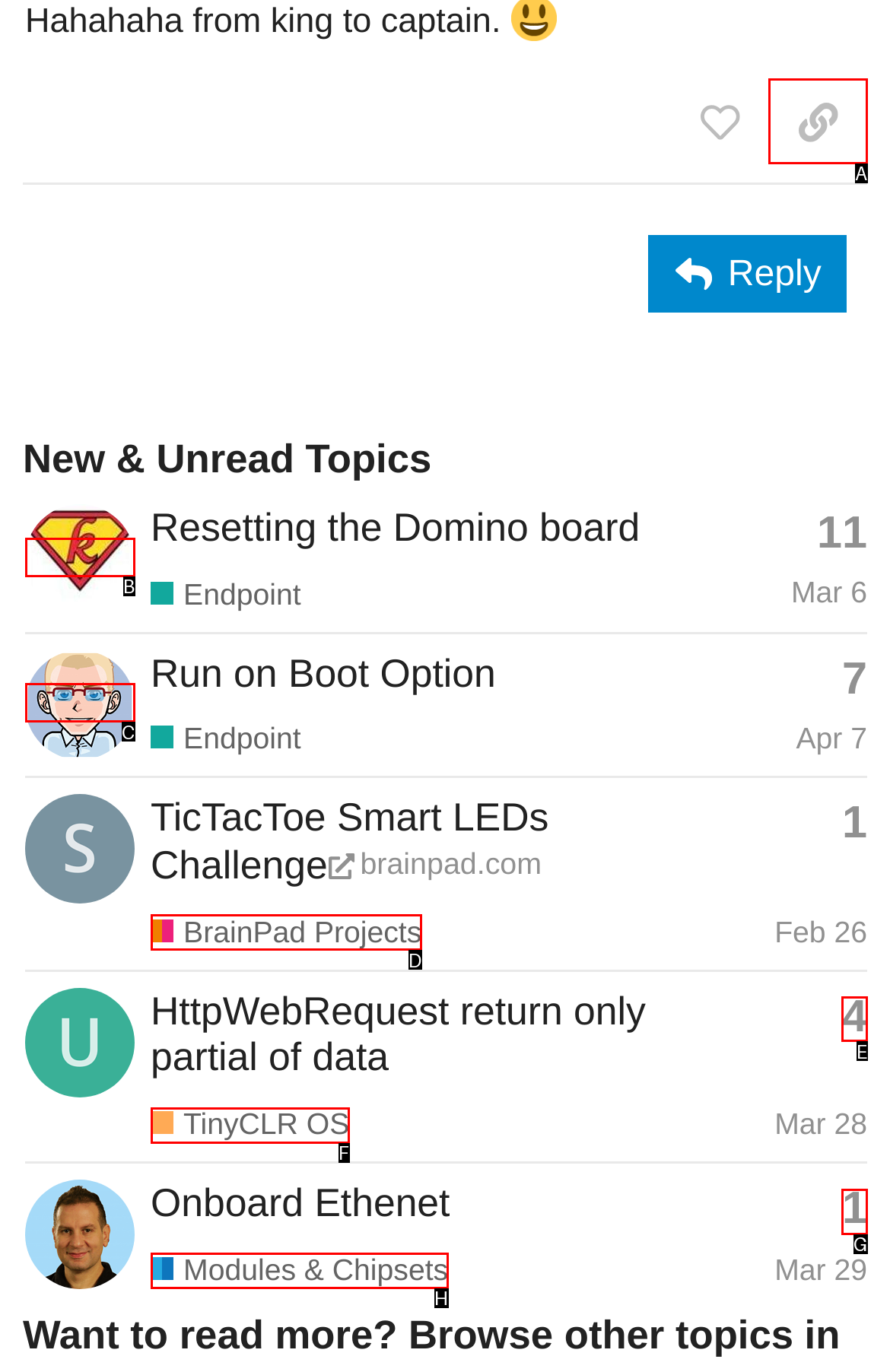Choose the option that best matches the element: TinyCLR OS
Respond with the letter of the correct option.

F